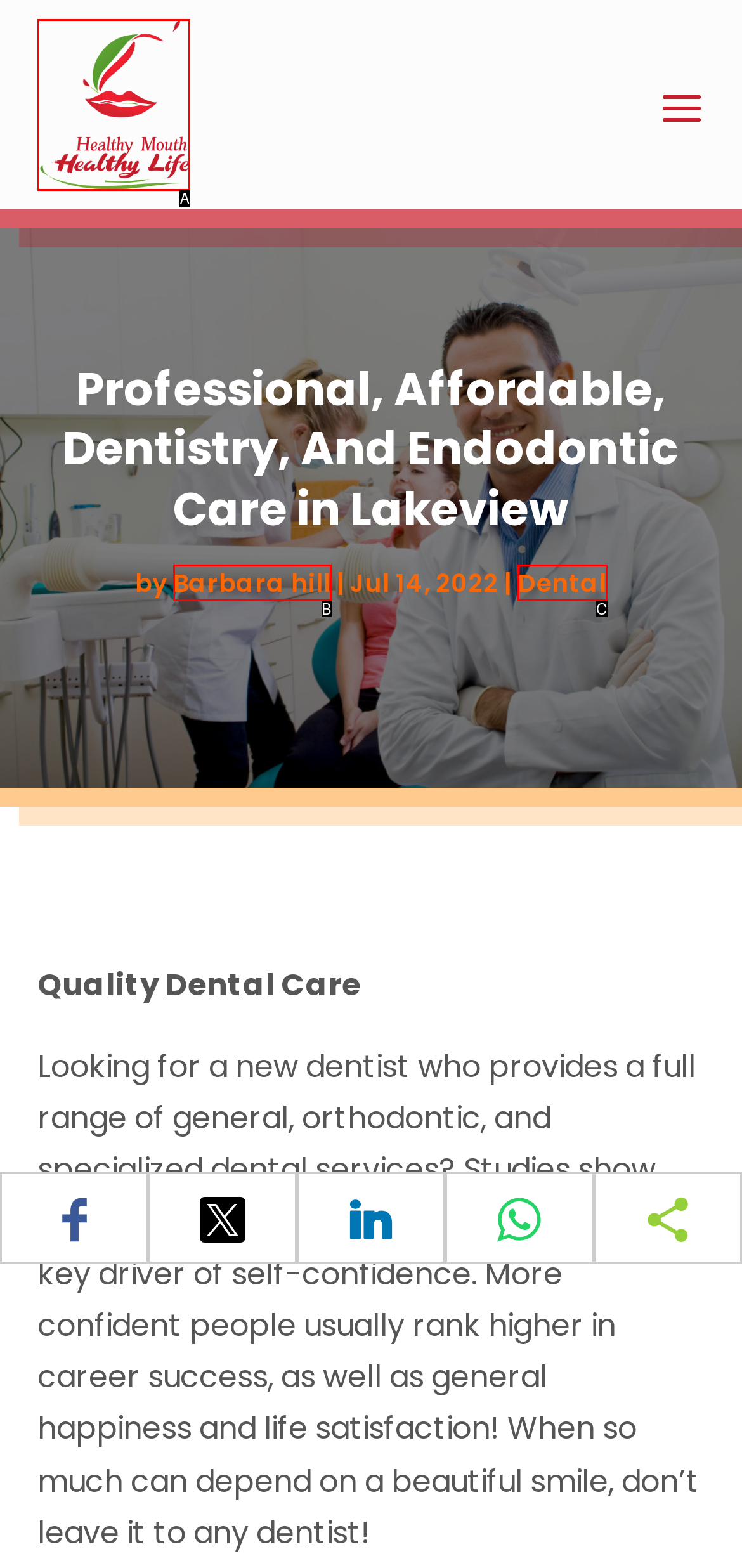Select the HTML element that corresponds to the description: alt="Healthy Mouth Healthy Life"
Reply with the letter of the correct option from the given choices.

A